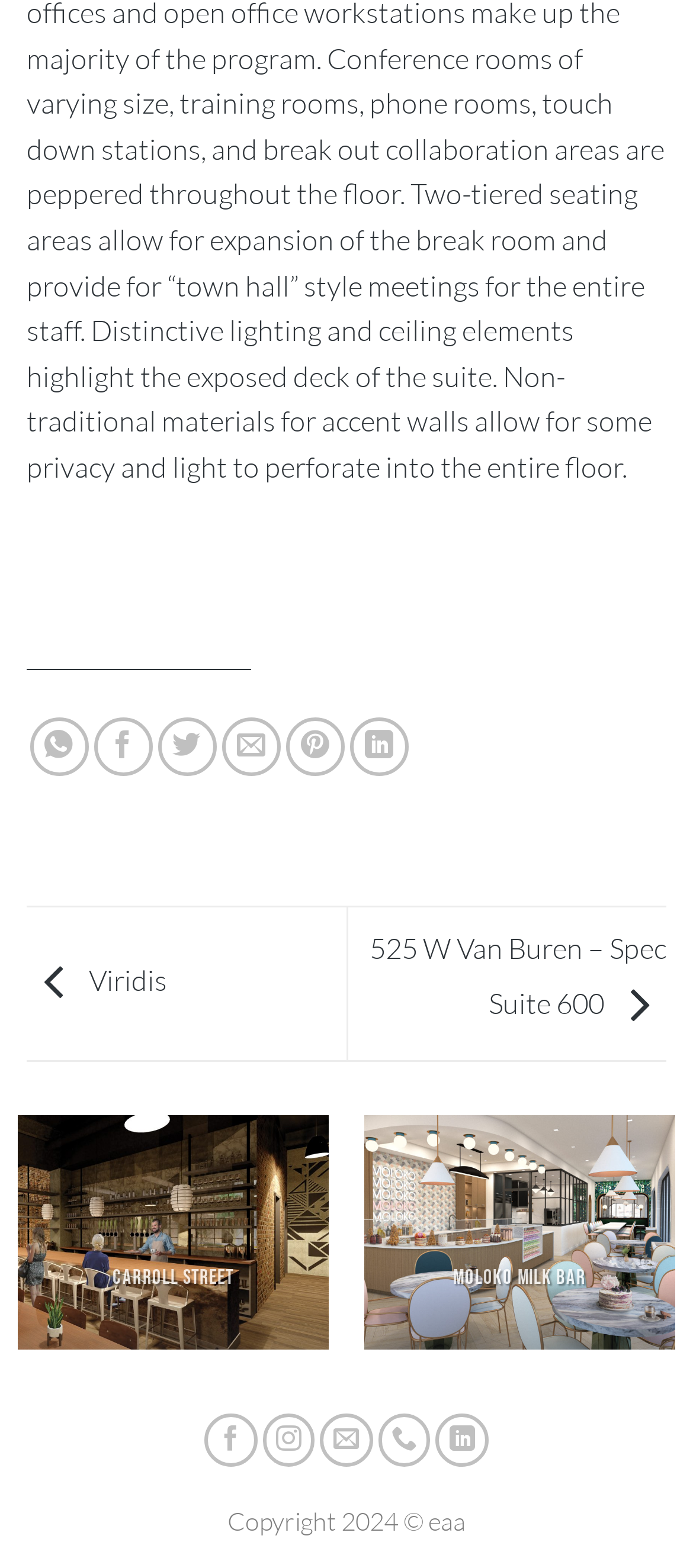Please identify the coordinates of the bounding box for the clickable region that will accomplish this instruction: "Check MOLOKO MILK BAR".

[0.577, 0.807, 0.923, 0.824]